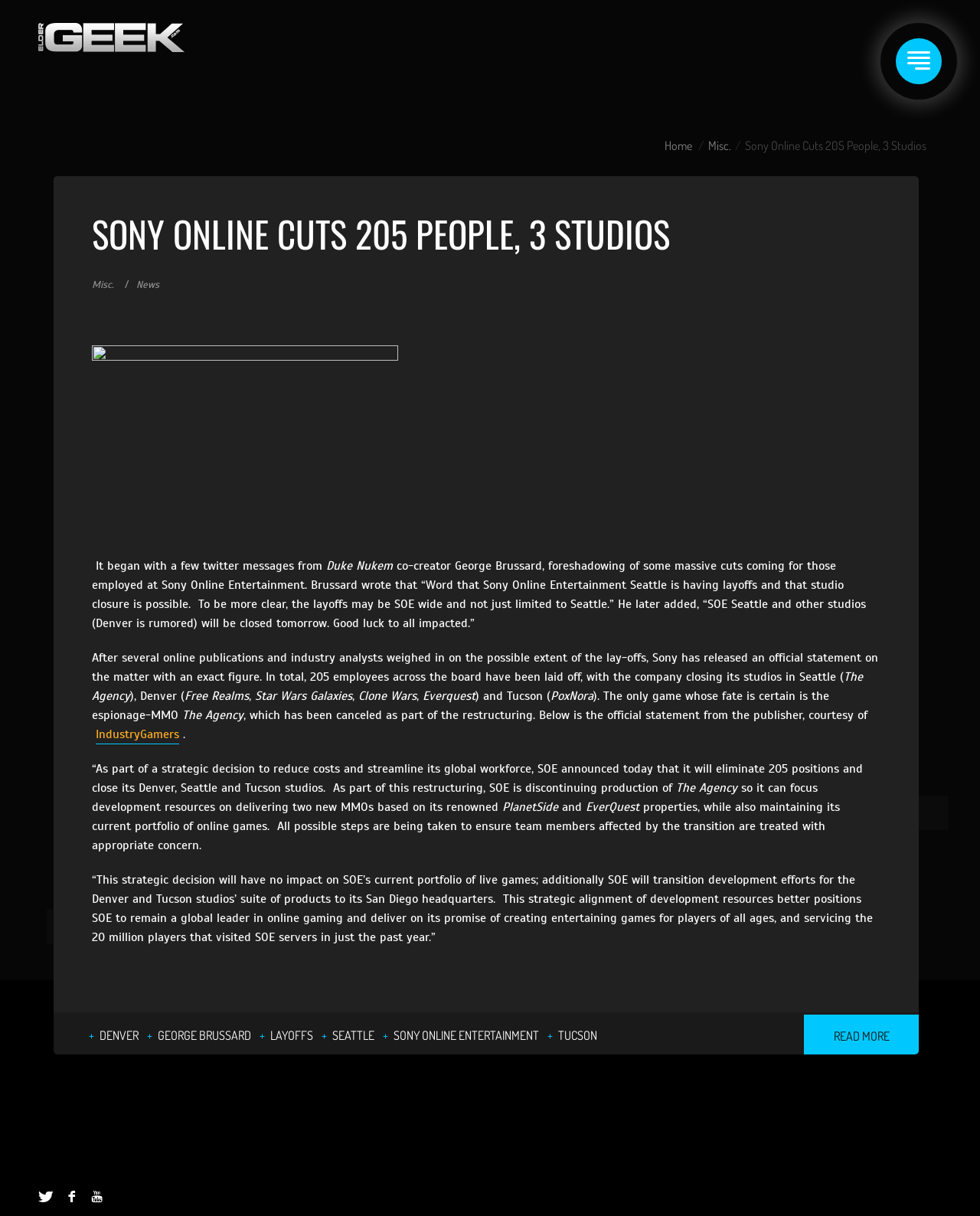Respond with a single word or short phrase to the following question: 
What is the name of the website?

Elder-Geek.com